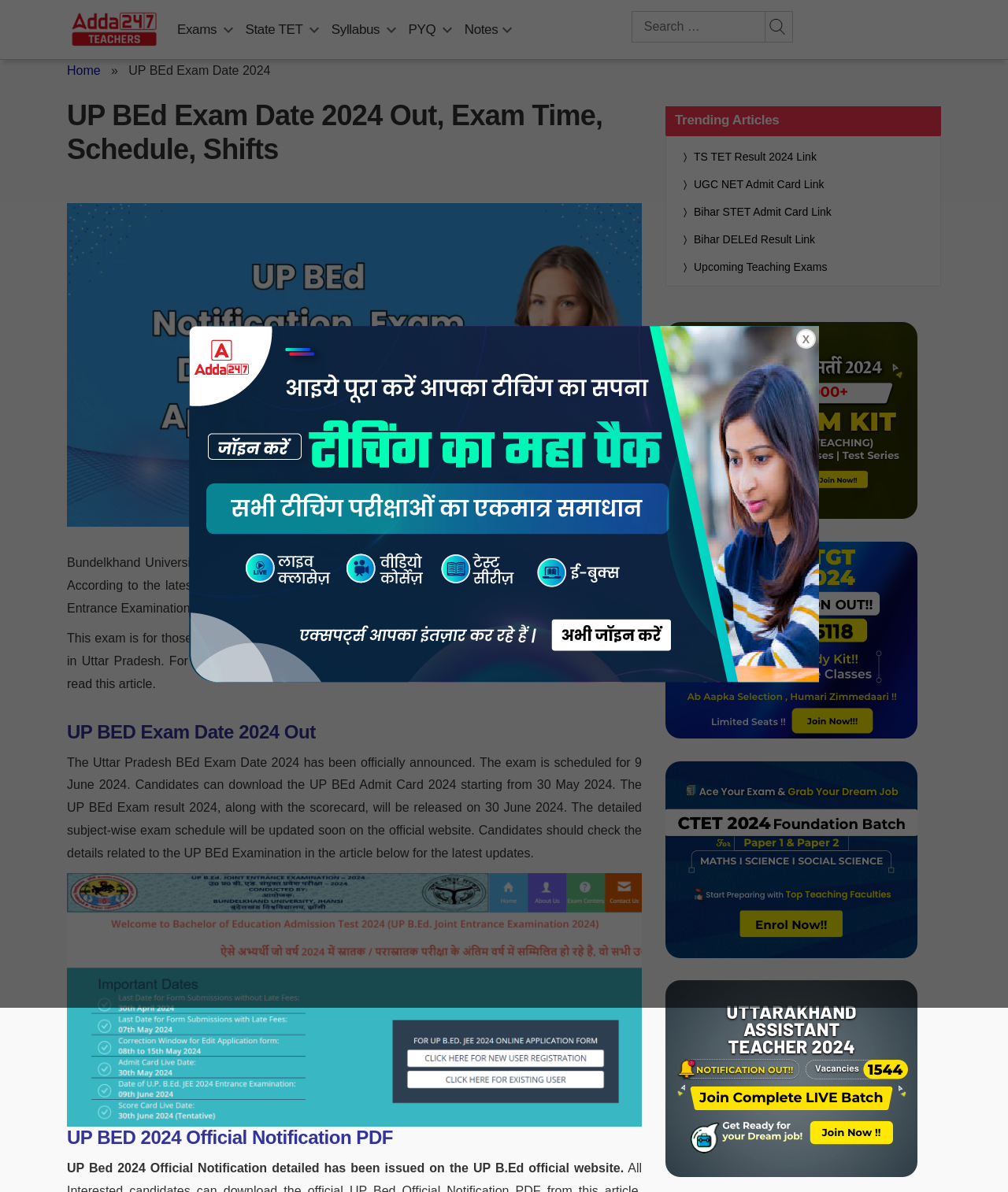Please locate the bounding box coordinates of the element that should be clicked to complete the given instruction: "Click on Exams".

[0.176, 0.0, 0.215, 0.05]